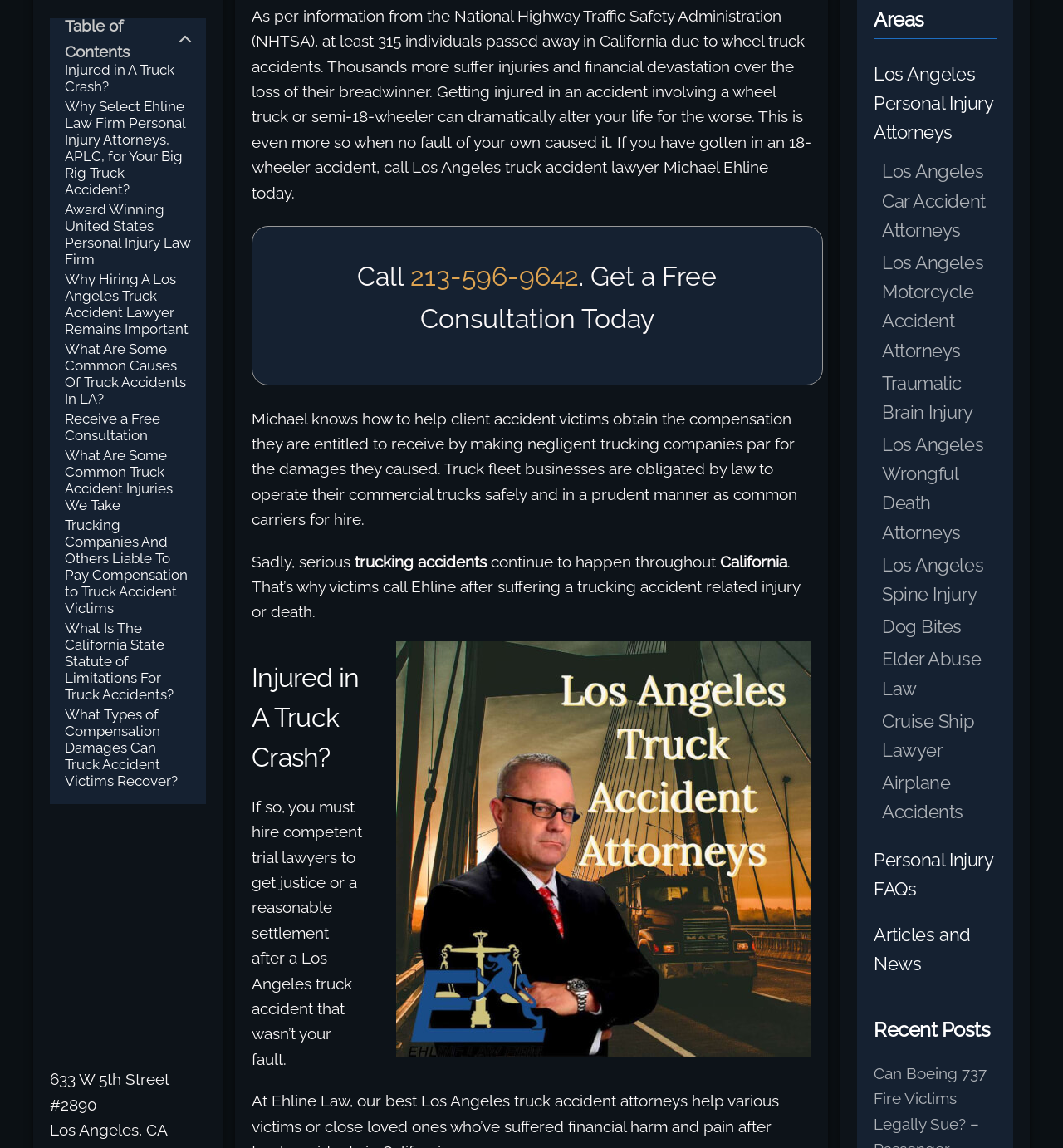Specify the bounding box coordinates of the element's region that should be clicked to achieve the following instruction: "Click 'Injured in A Truck Crash?'". The bounding box coordinates consist of four float numbers between 0 and 1, in the format [left, top, right, bottom].

[0.061, 0.053, 0.18, 0.082]